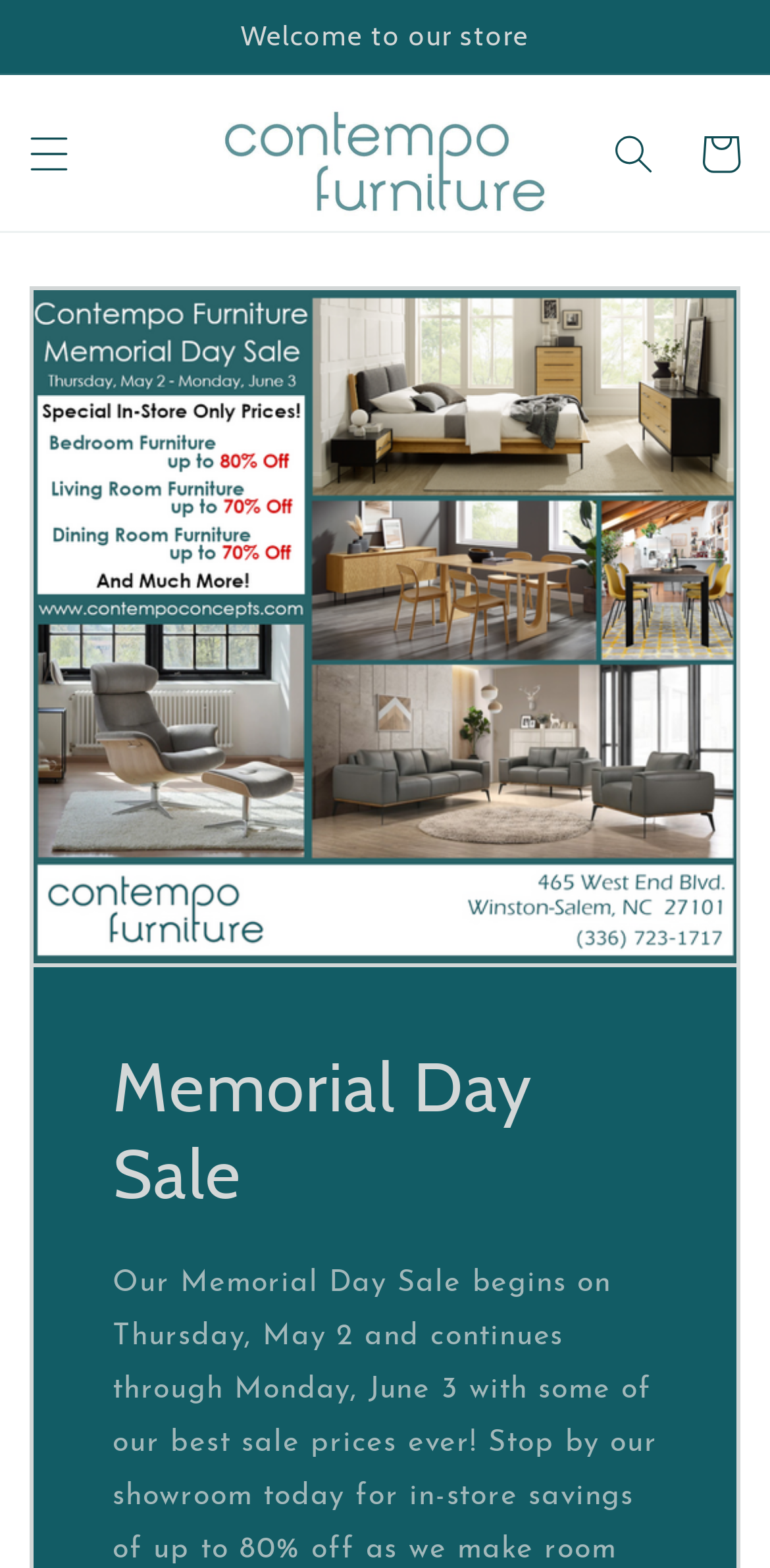What is the name of the store?
Carefully analyze the image and provide a thorough answer to the question.

The name of the store can be found in the heading element 'Contempo Furniture' which is located at [0.269, 0.048, 0.731, 0.147] and also has an image with the same name.